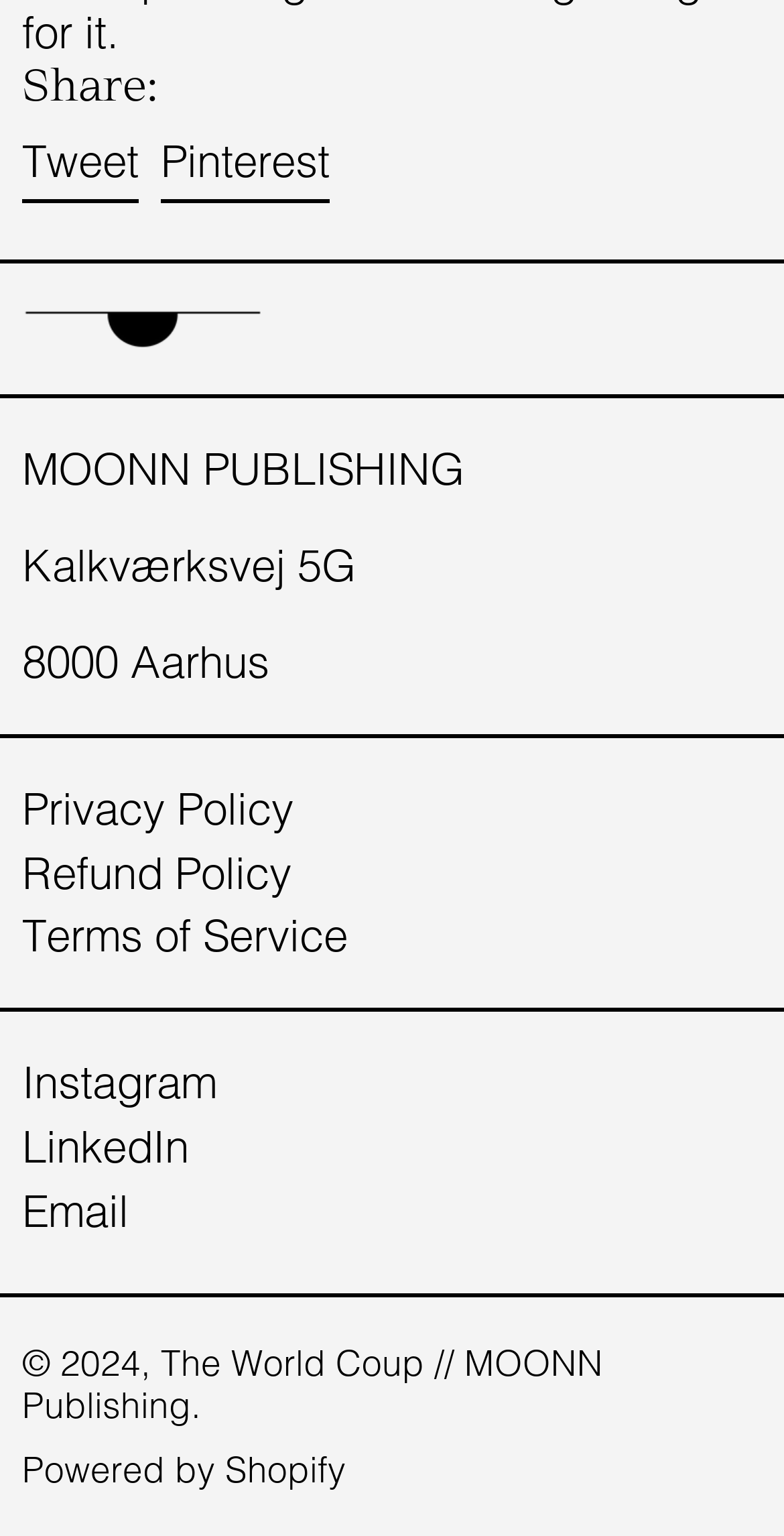Respond to the question below with a single word or phrase: What is the company name?

MOONN Publishing